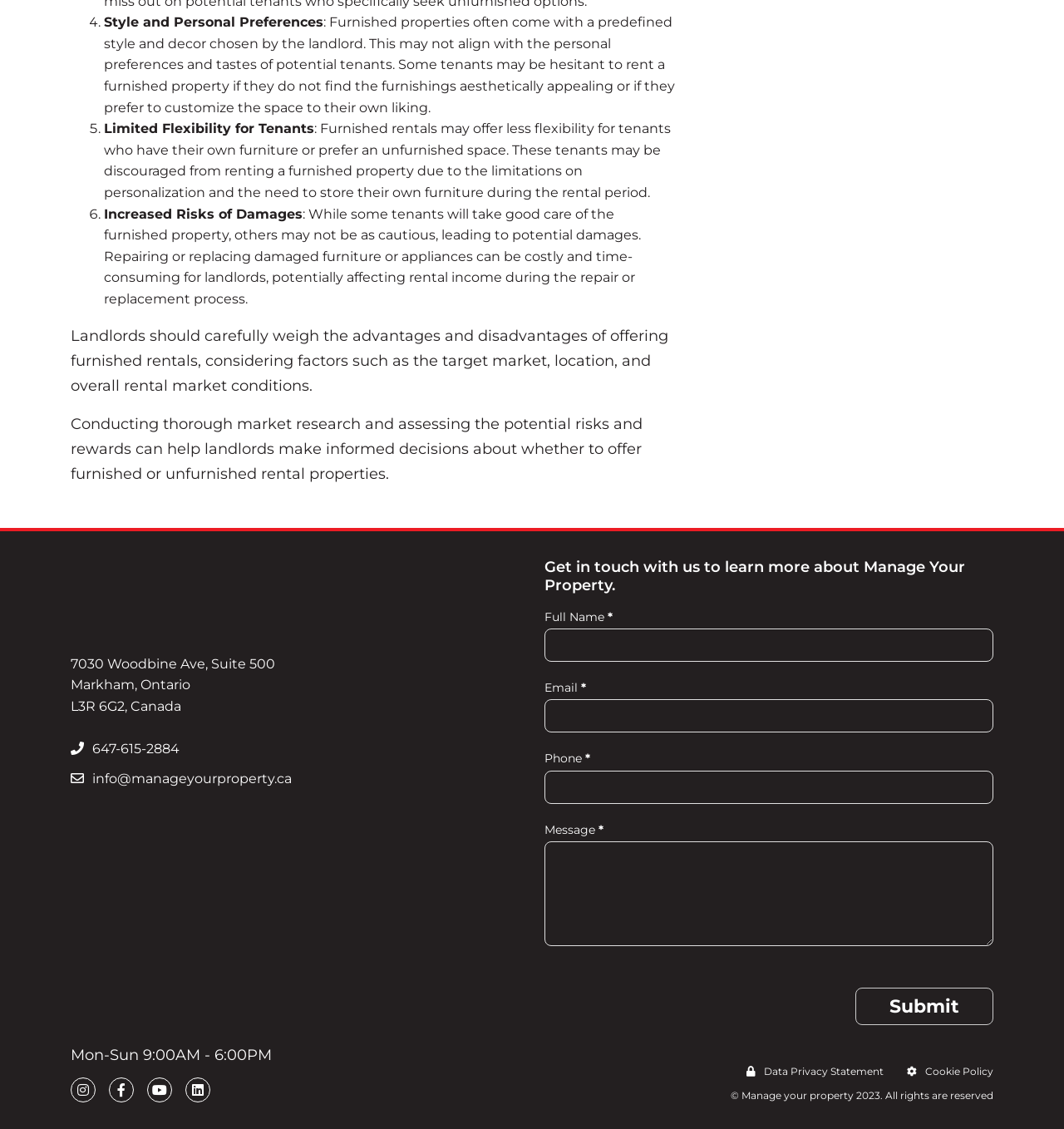Identify the bounding box coordinates of the region I need to click to complete this instruction: "Click the 'info@manageyourproperty.ca' link".

[0.066, 0.68, 0.488, 0.699]